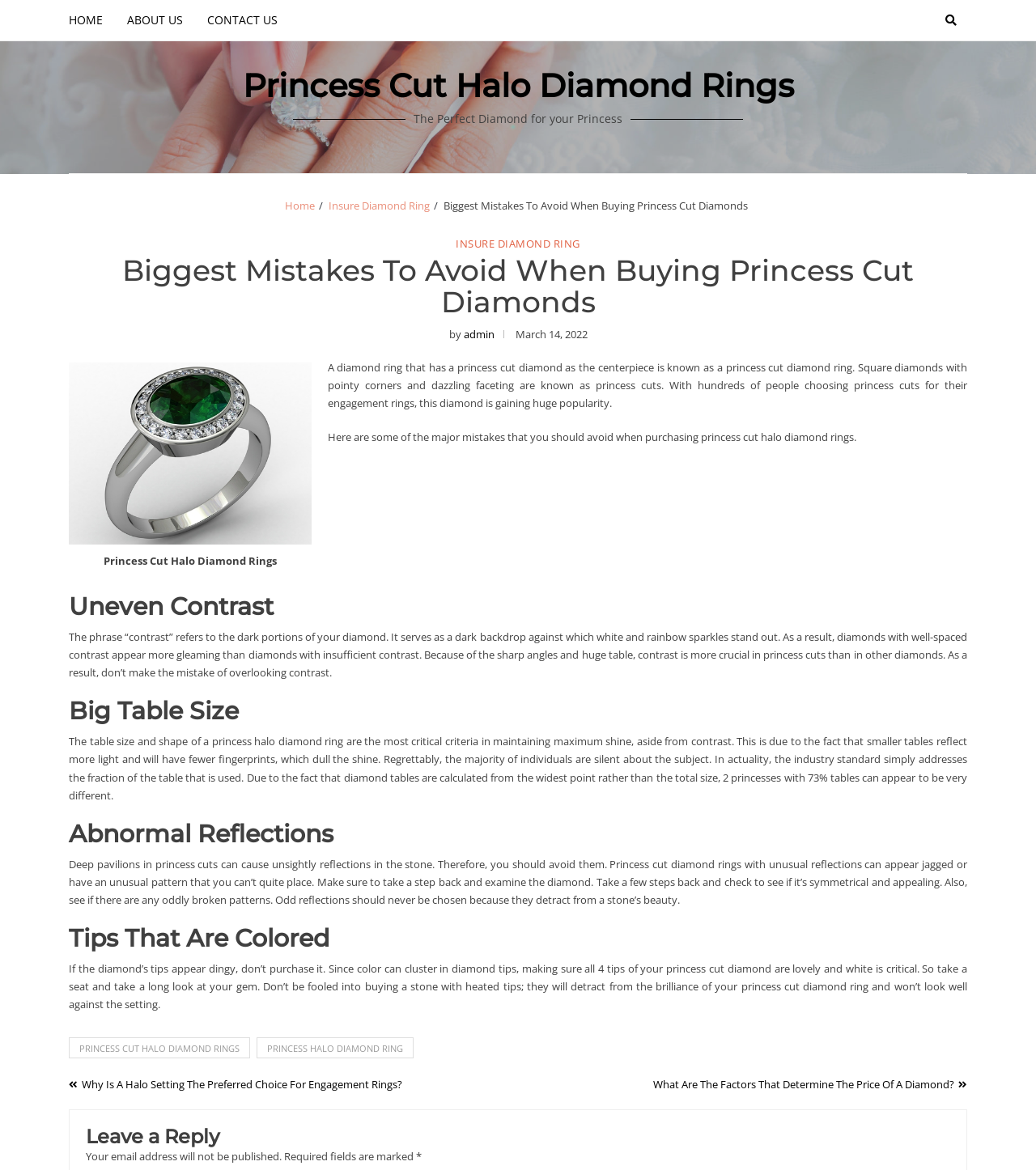Please provide the bounding box coordinates for the element that needs to be clicked to perform the following instruction: "Click on the 'HOME' link". The coordinates should be given as four float numbers between 0 and 1, i.e., [left, top, right, bottom].

[0.066, 0.0, 0.111, 0.034]